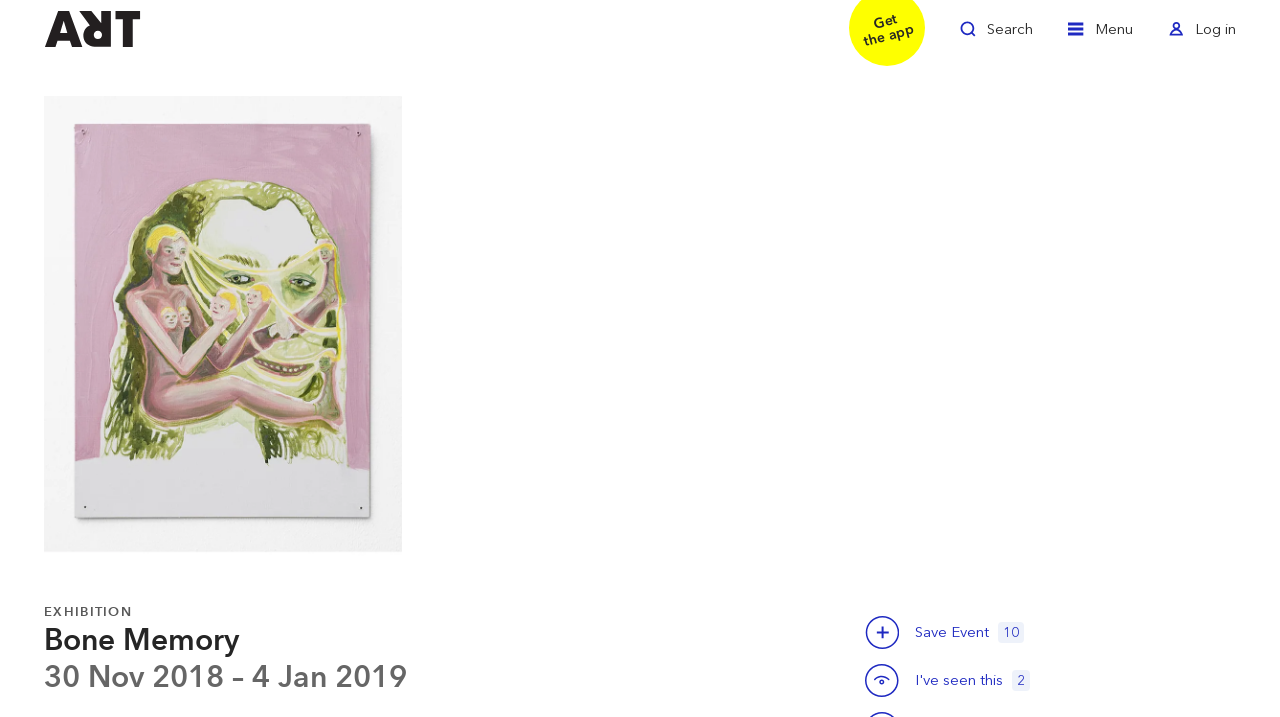Find the UI element described as: "Toggle Log in" and predict its bounding box coordinates. Ensure the coordinates are four float numbers between 0 and 1, [left, top, right, bottom].

[0.912, 0.021, 0.966, 0.078]